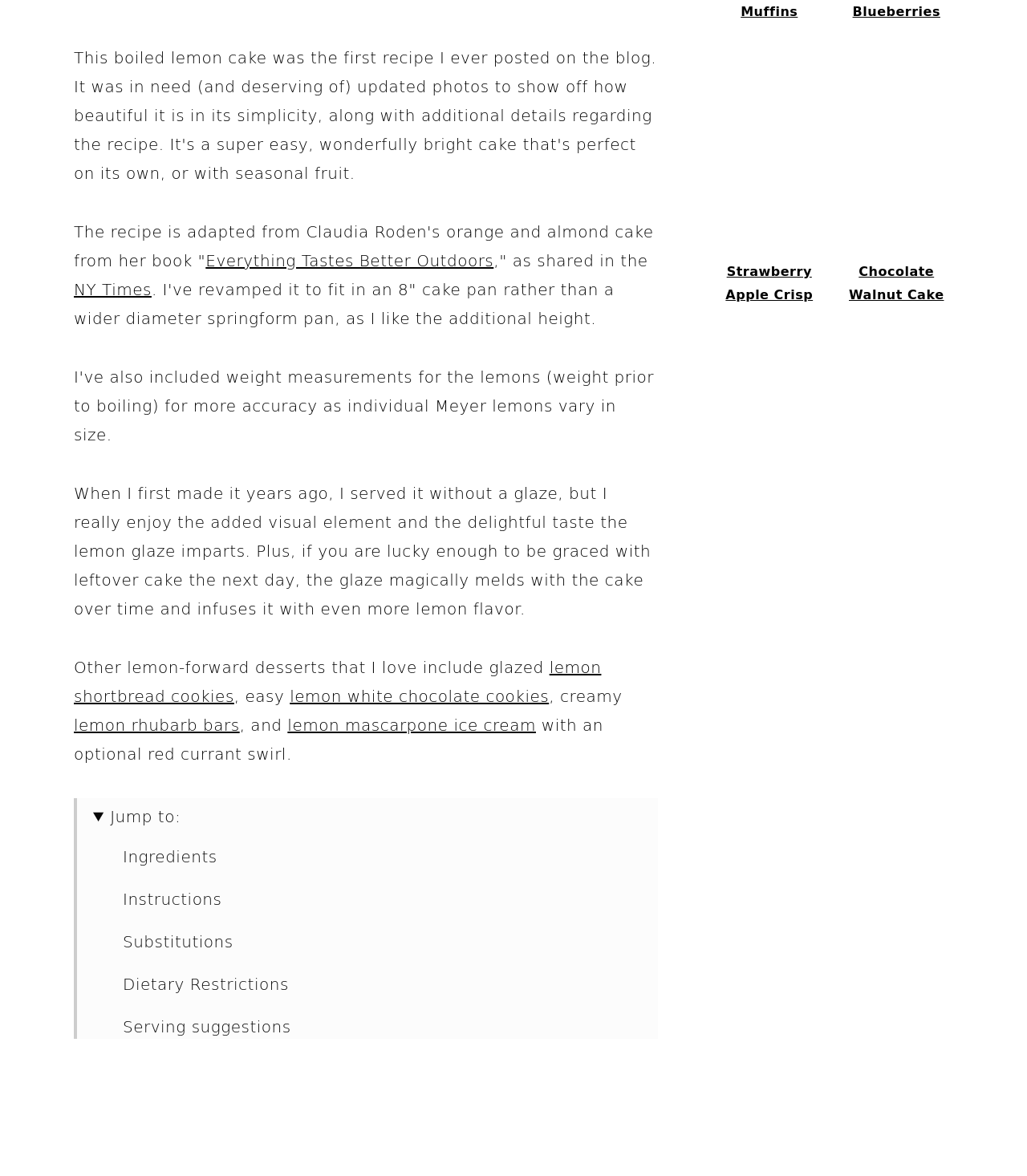Find and indicate the bounding box coordinates of the region you should select to follow the given instruction: "Click on 'NY Times'".

[0.072, 0.238, 0.148, 0.255]